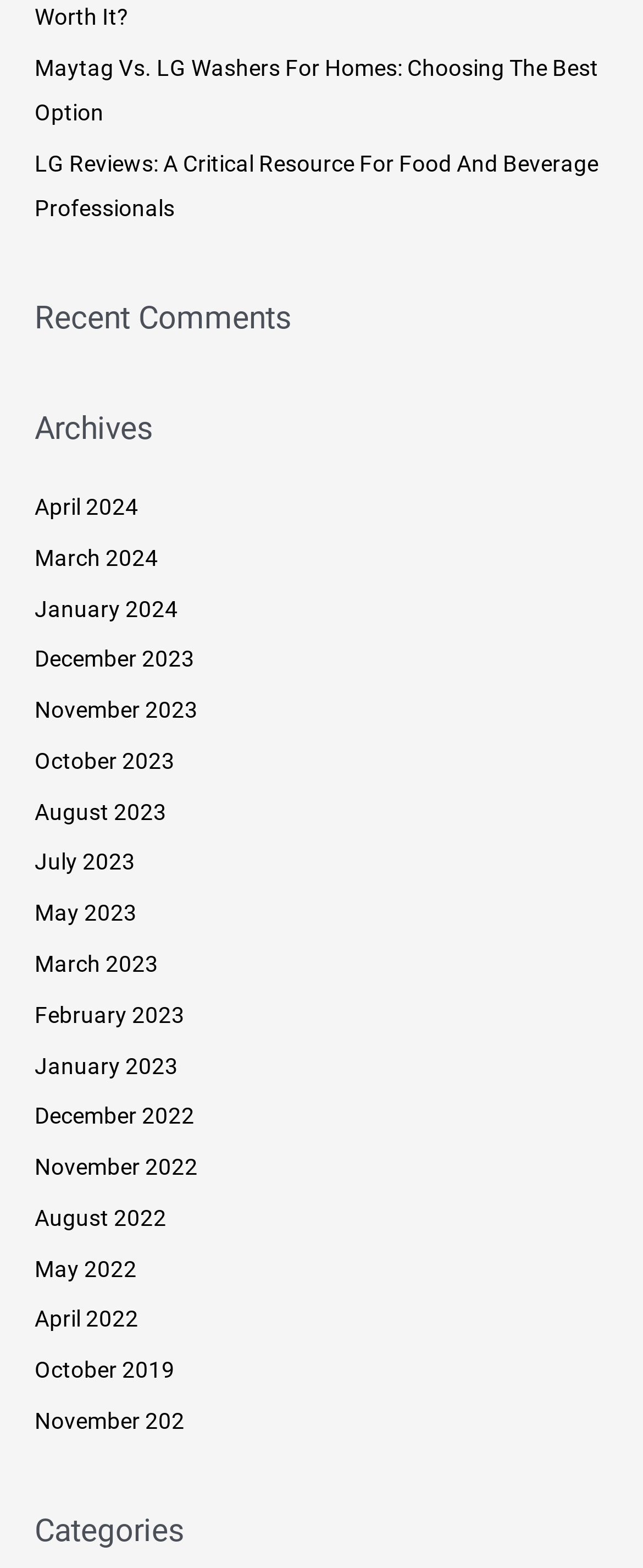What is the last month listed under Archives?
Use the screenshot to answer the question with a single word or phrase.

October 2019